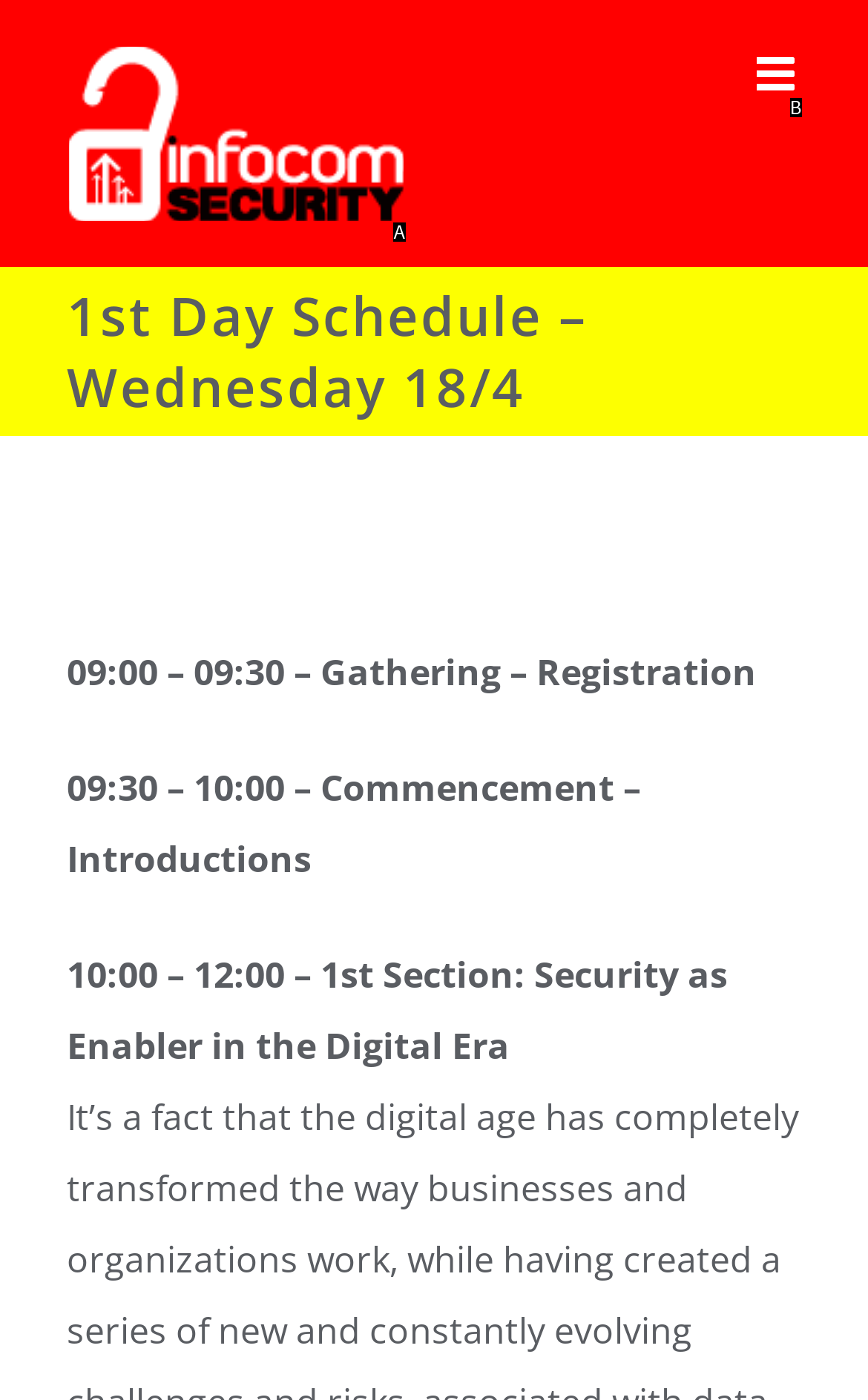Identify the option that corresponds to the given description: LiveChat. Reply with the letter of the chosen option directly.

None